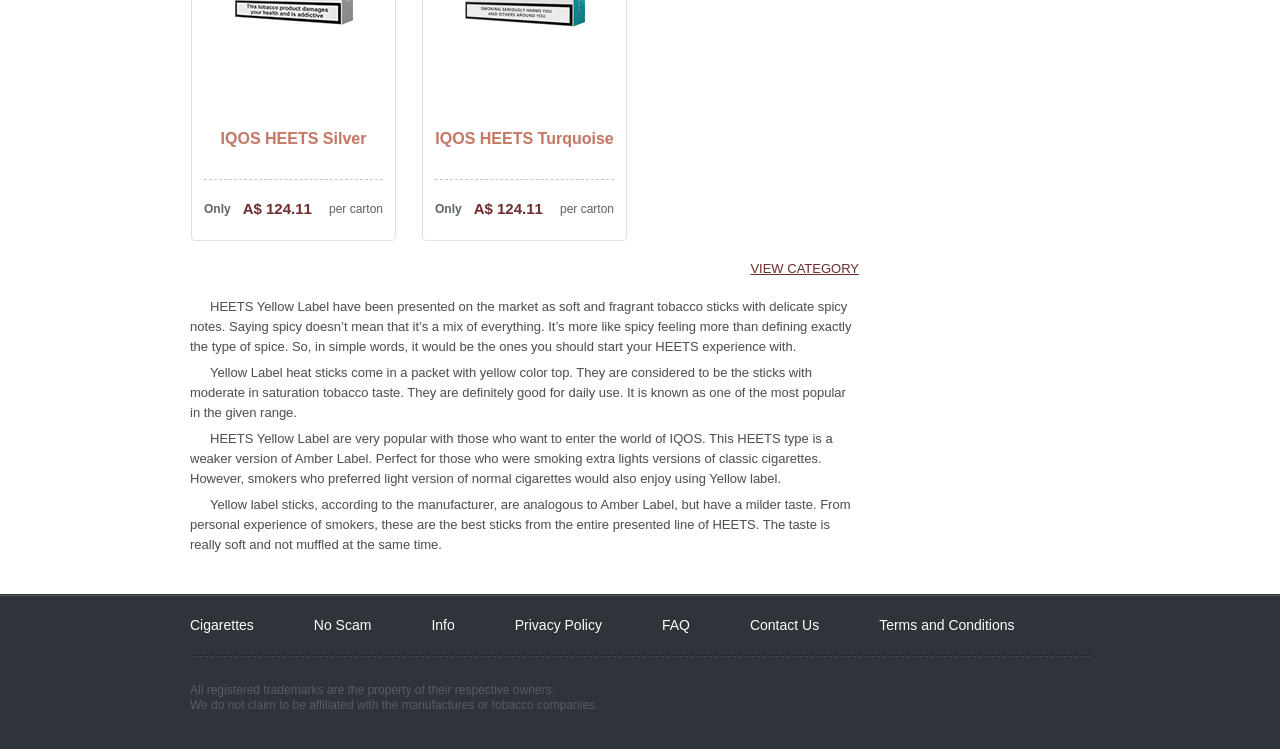Could you find the bounding box coordinates of the clickable area to complete this instruction: "View IQOS HEETS Silver product"?

[0.182, 0.105, 0.276, 0.128]